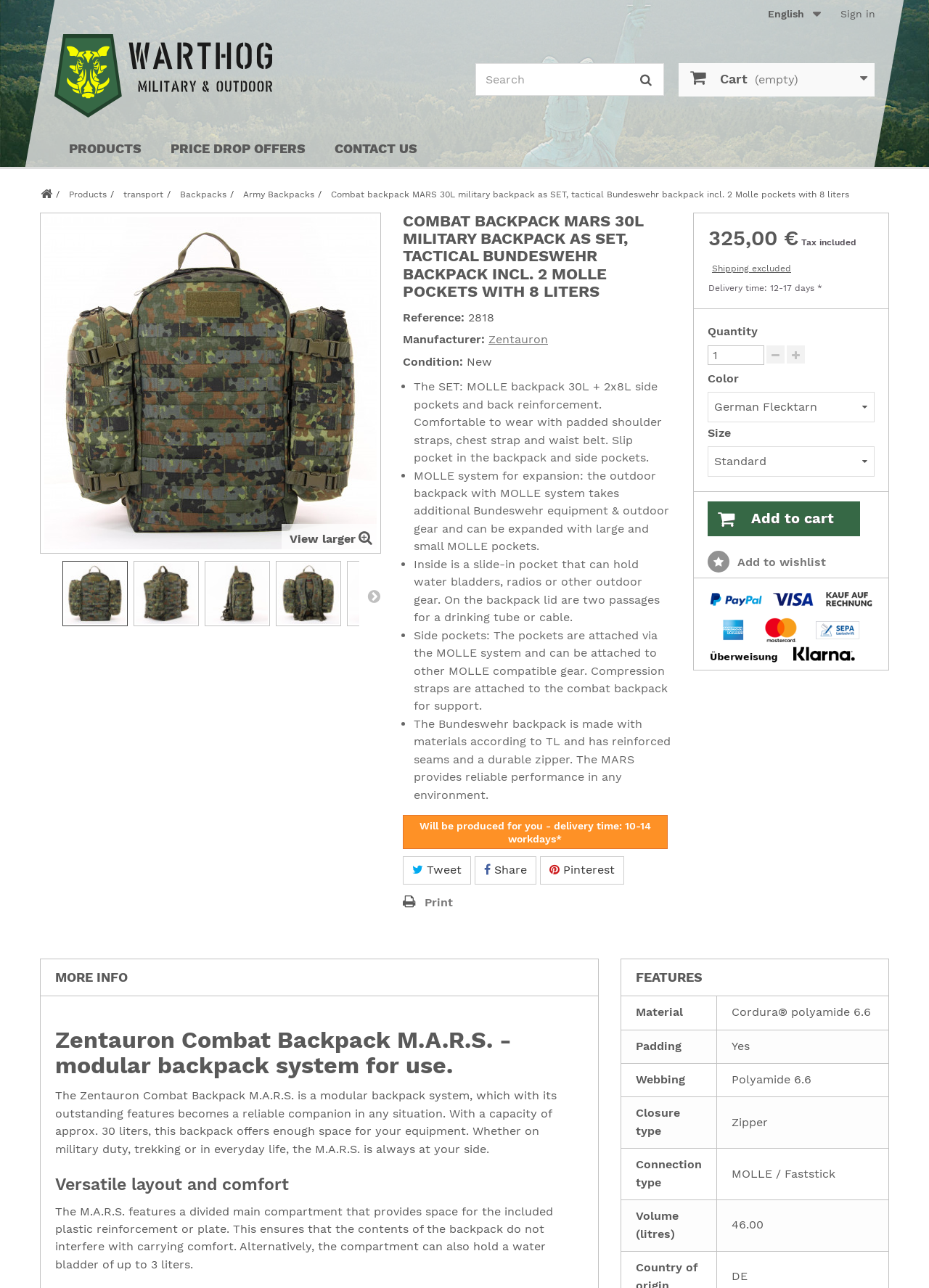Write an extensive caption that covers every aspect of the webpage.

This webpage is about a combat backpack called MARS 30L, which is a tactical Bundeswehr backpack with 2 Molle pockets and 8 liters of capacity. The backpack is part of a set that includes a back reinforcement and has a modular system with hip and chest belts and passages for cables or drinking tubes.

At the top of the page, there is a navigation menu with links to "Sign in", "Logo of Warthog - Military & Outdoor", "Search", and "Cart". Below the navigation menu, there are links to "PRODUCTS", "PRICE DROP OFFERS", and "CONTACT US".

The main content of the page is divided into two sections. On the left side, there is a large image of the combat backpack, and below it, there are several smaller images of the backpack from different angles. On the right side, there is a detailed description of the backpack, including its features, specifications, and price.

The description is organized into several sections, including "COMBAT BACKPACK MARS 30L MILITARY BACKPACK AS SET", "Reference", "Manufacturer", "Condition", and "Product details". The product details section includes a list of features, such as the MOLLE system, comfortable shoulder straps, and a slide-in pocket for water bladders or radios.

Below the product details, there are buttons to share the product on social media, print the page, and add the product to the cart. The price of the backpack is displayed prominently, along with information about tax, shipping, and delivery time. There is also a section to select the quantity and color of the backpack.